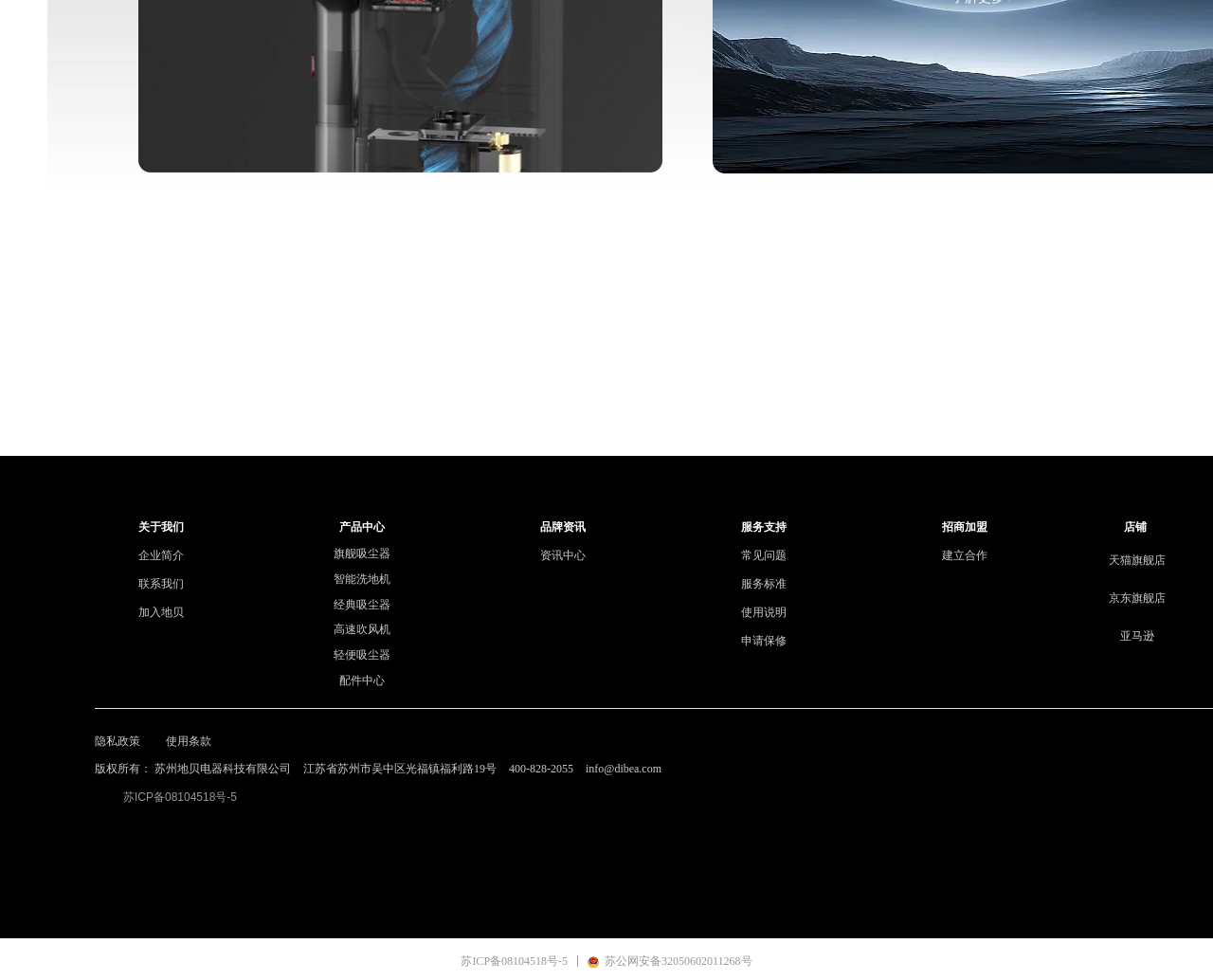Bounding box coordinates are specified in the format (top-left x, top-left y, bottom-right x, bottom-right y). All values are floating point numbers bounded between 0 and 1. Please provide the bounding box coordinate of the region this sentence describes: 京东旗舰店

[0.883, 0.591, 0.992, 0.63]